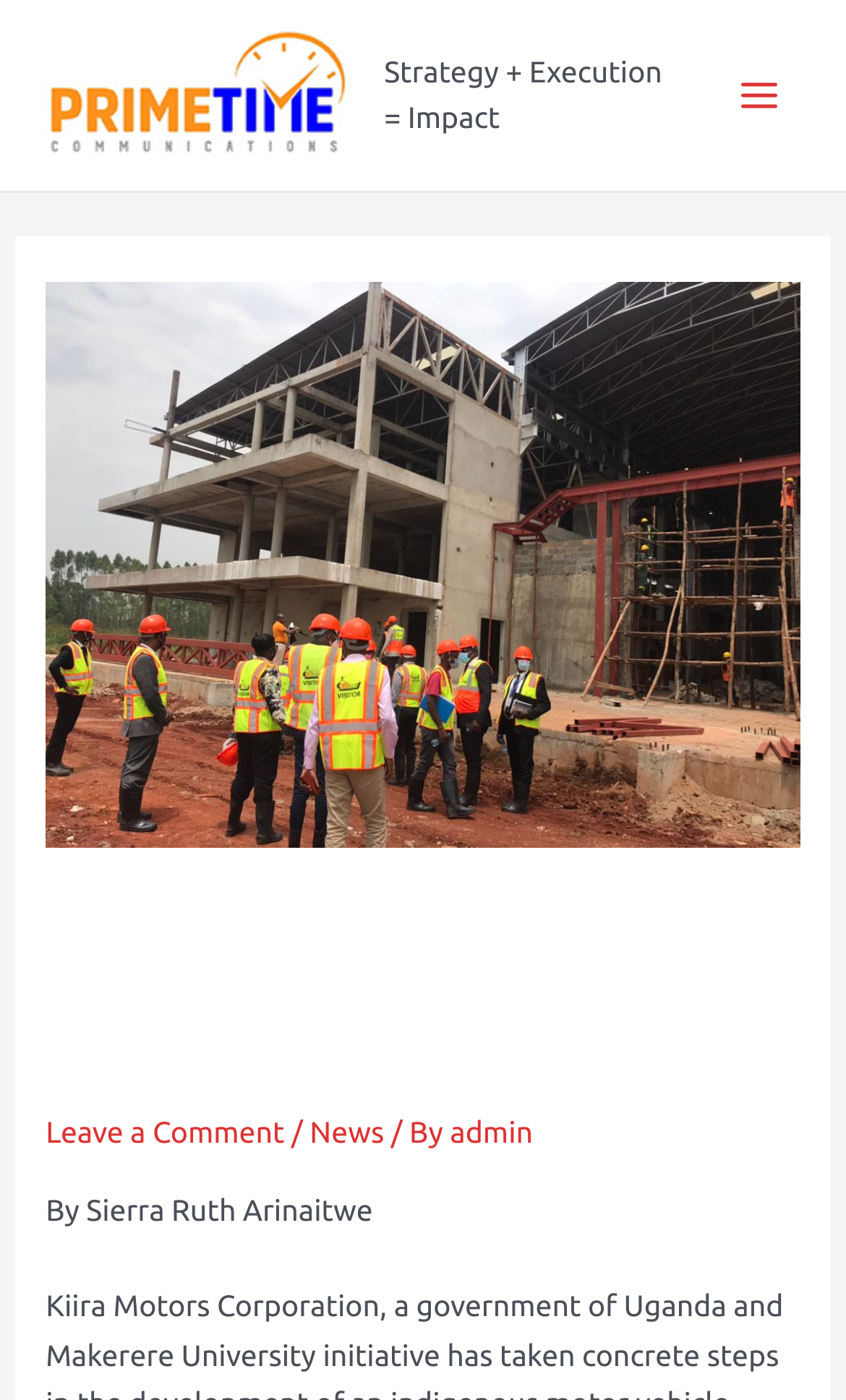Summarize the webpage with a detailed and informative caption.

The webpage appears to be a news article or blog post from Prime Time Communications. At the top left, there is a logo image of Prime Time Communications, accompanied by a link with the same name. To the right of the logo, there is a tagline or slogan "Strategy + Execution = Impact" in a prominent font.

On the top right, there is a main menu button that can be expanded. Next to the button, there is a small icon image. Below the menu button, the main content of the webpage begins. The title of the article "Ministers urge private sector to invest in making parts for the automotive industry" is displayed in a large font, taking up most of the width of the page.

Under the title, there are three links: "Leave a Comment", "News", and "admin", separated by forward slashes. The author of the article, Sierra Ruth Arinaitwe, is credited below these links. The rest of the webpage likely contains the article's content, but the details are not provided in the accessibility tree.